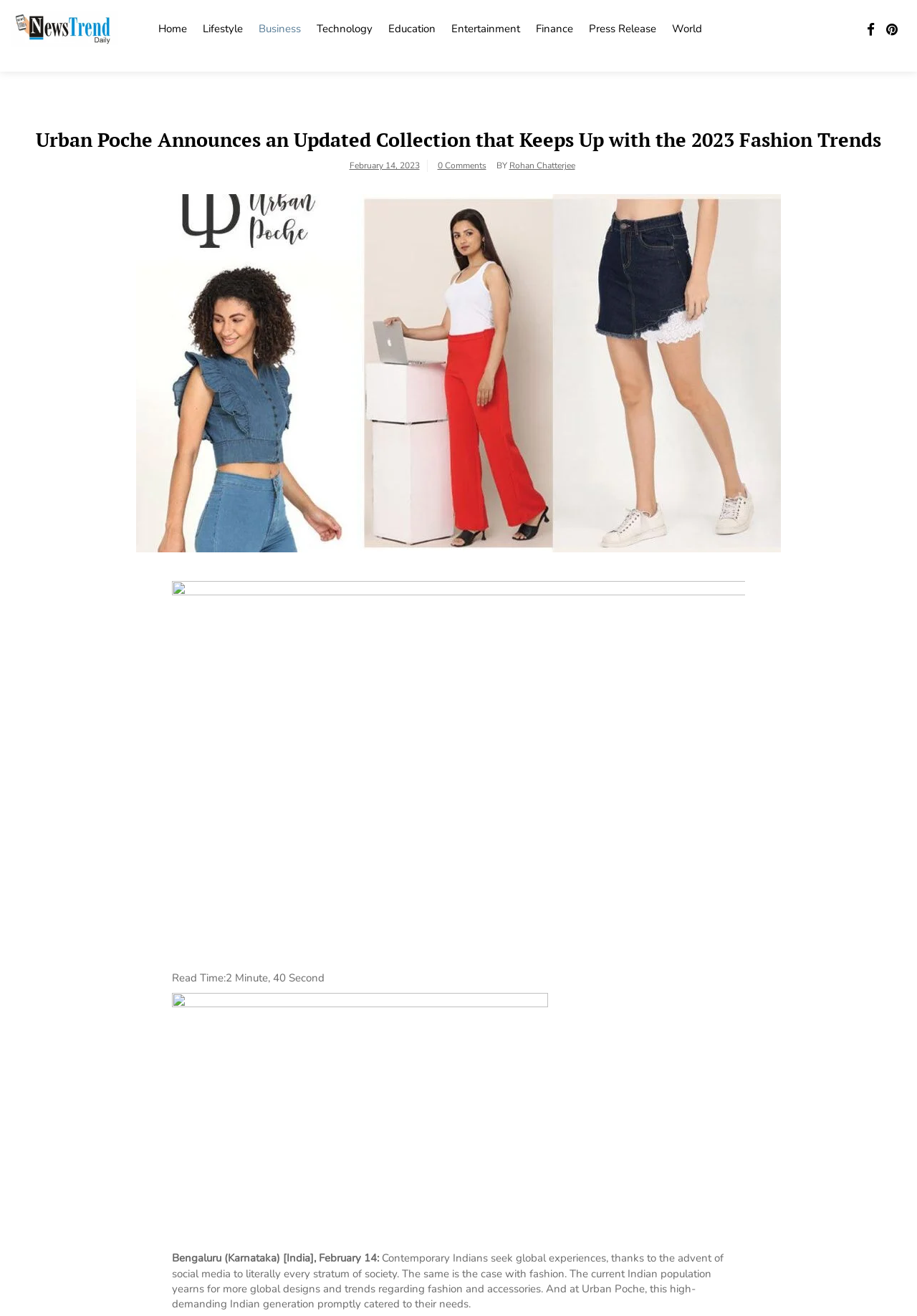Give an in-depth explanation of the webpage layout and content.

The webpage appears to be a news article page. At the top, there is a header section with a link to "News Trend Daily" and a heading with the same text. Below this, there is a navigation menu with 9 links to different categories, including "Home", "Lifestyle", "Business", and others, arranged horizontally across the top of the page.

Below the navigation menu, there is a main content section. At the top of this section, there is a heading that reads "Urban Poche Announces an Updated Collection that Keeps Up with the 2023 Fashion Trends". Below this, there are links to the date "February 14, 2023", and "0 Comments". The author's name, "Rohan Chatterjee", is also displayed.

The main article content starts below this, with a brief introduction to the topic of fashion trends in India. The text describes how contemporary Indians seek global experiences and fashion designs, and how Urban Poche caters to this demand. The article continues below this introduction, but the exact content is not summarized here.

On the right side of the page, near the top, there are two icons, represented by Unicode characters "\uf09a" and "\uf0d2". At the bottom of the page, there is a footer section with a "Read Time" indicator, showing that the article takes 2 minutes and 40 seconds to read.